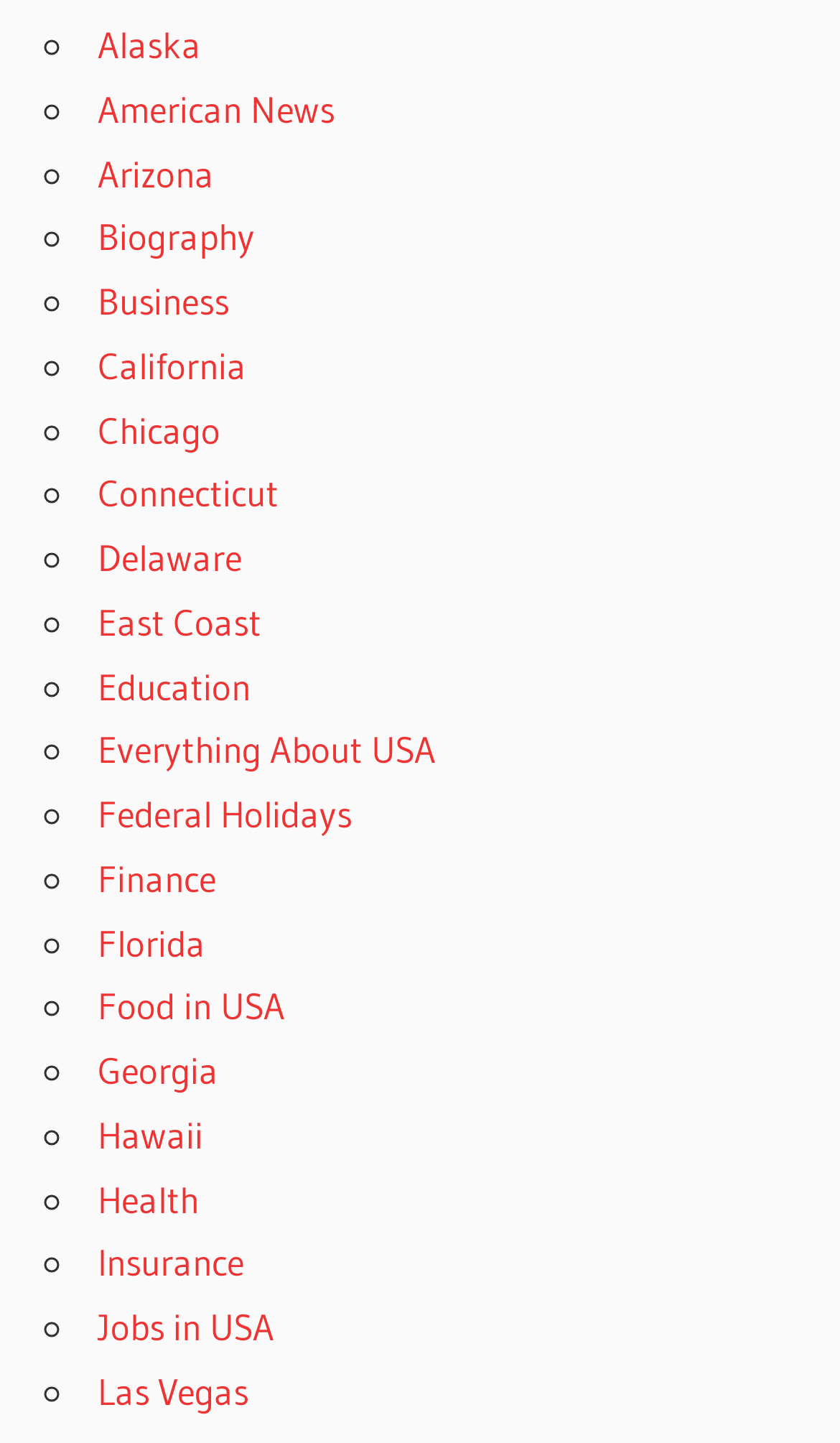Given the element description About Asthma & Allergy, predict the bounding box coordinates for the UI element in the webpage screenshot. The format should be (top-left x, top-left y, bottom-right x, bottom-right y), and the values should be between 0 and 1.

None